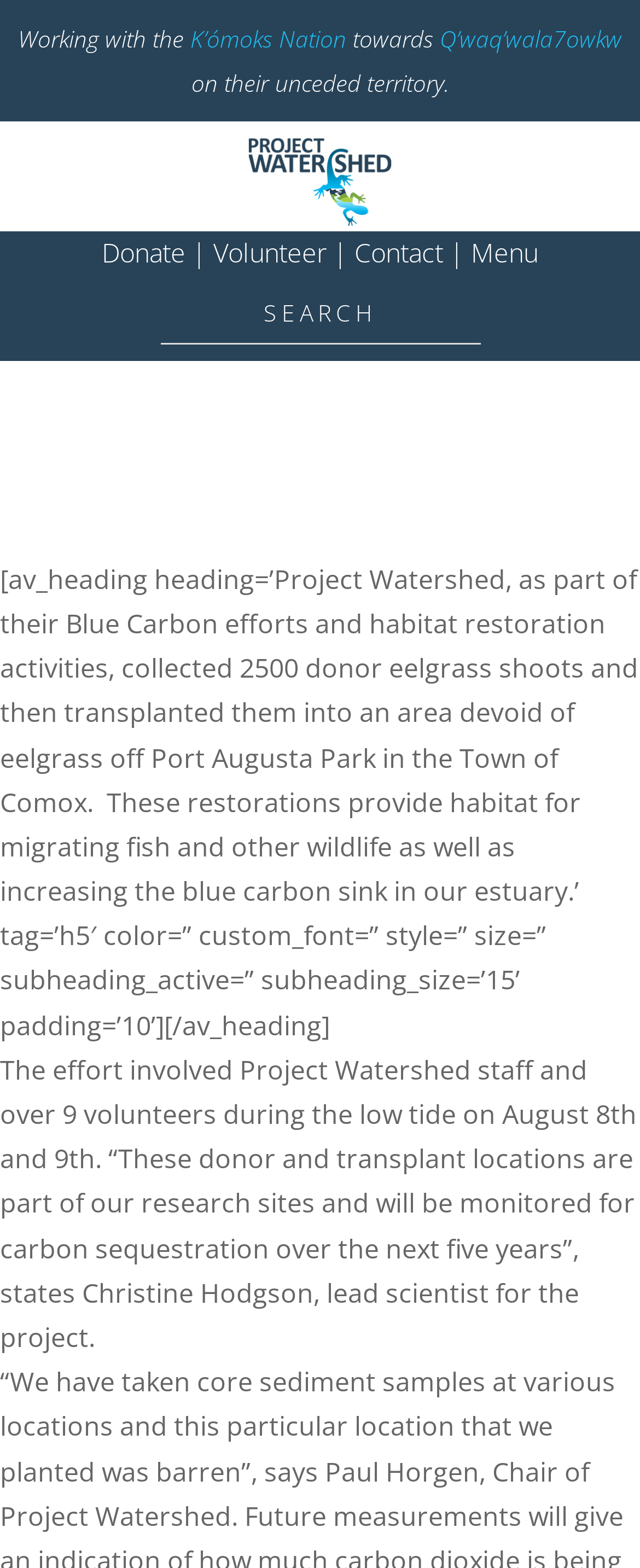Please find the bounding box for the UI component described as follows: "Donate".

[0.159, 0.149, 0.29, 0.172]